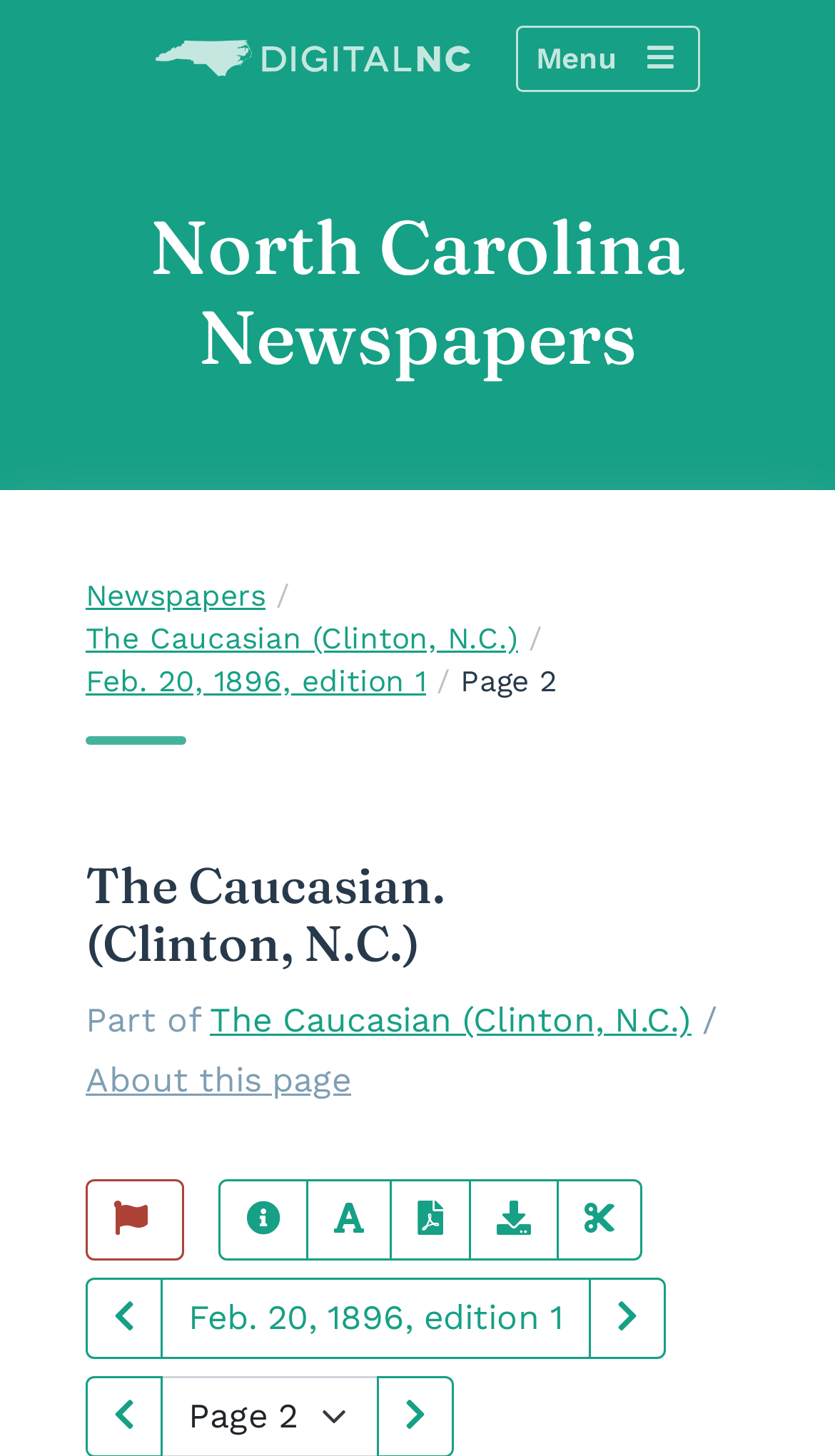Using the webpage screenshot and the element description Manga, determine the bounding box coordinates. Specify the coordinates in the format (top-left x, top-left y, bottom-right x, bottom-right y) with values ranging from 0 to 1.

None